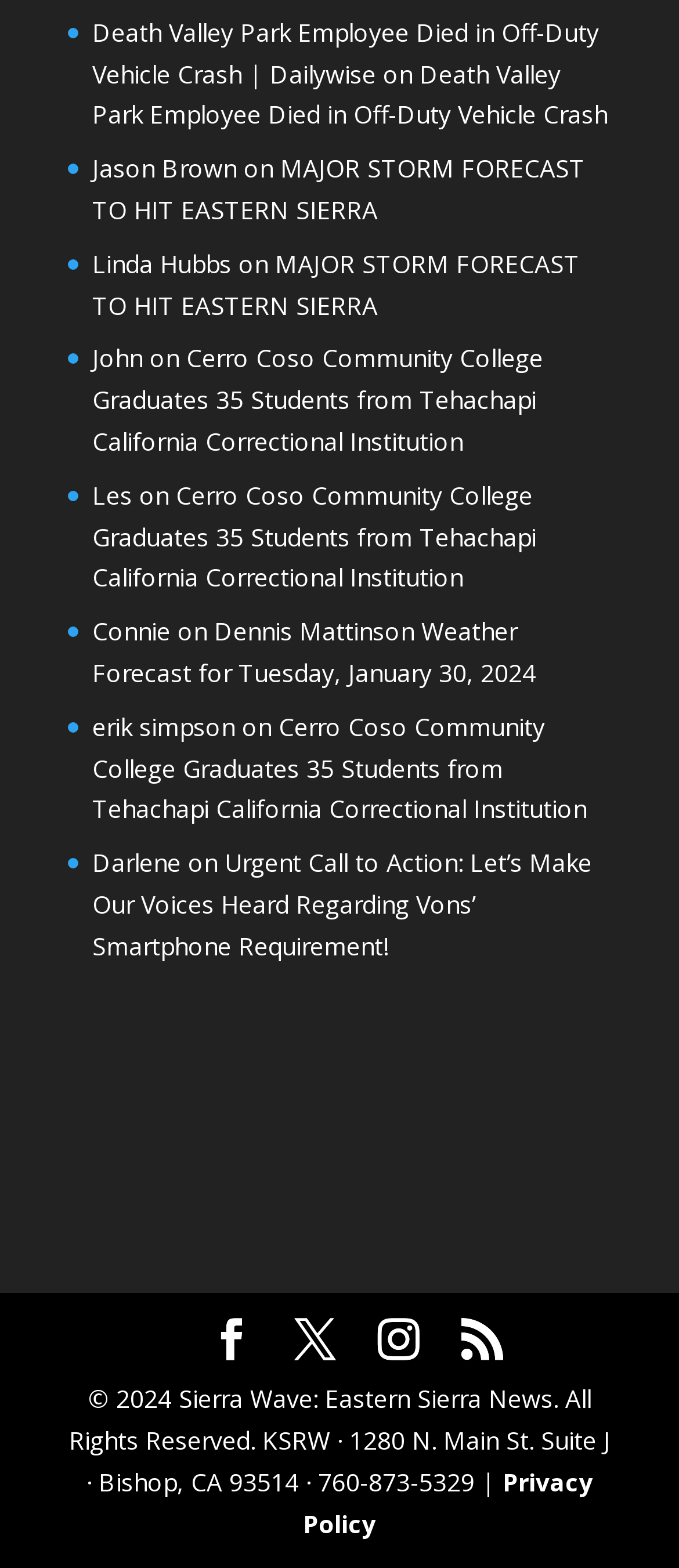Using the details in the image, give a detailed response to the question below:
What is the purpose of the 'Urgent Call to Action' article?

I found a link with the text 'Urgent Call to Action: Let’s Make Our Voices Heard Regarding Vons’ Smartphone Requirement!', which suggests that the article is calling for action to be taken regarding Vons' smartphone requirement.